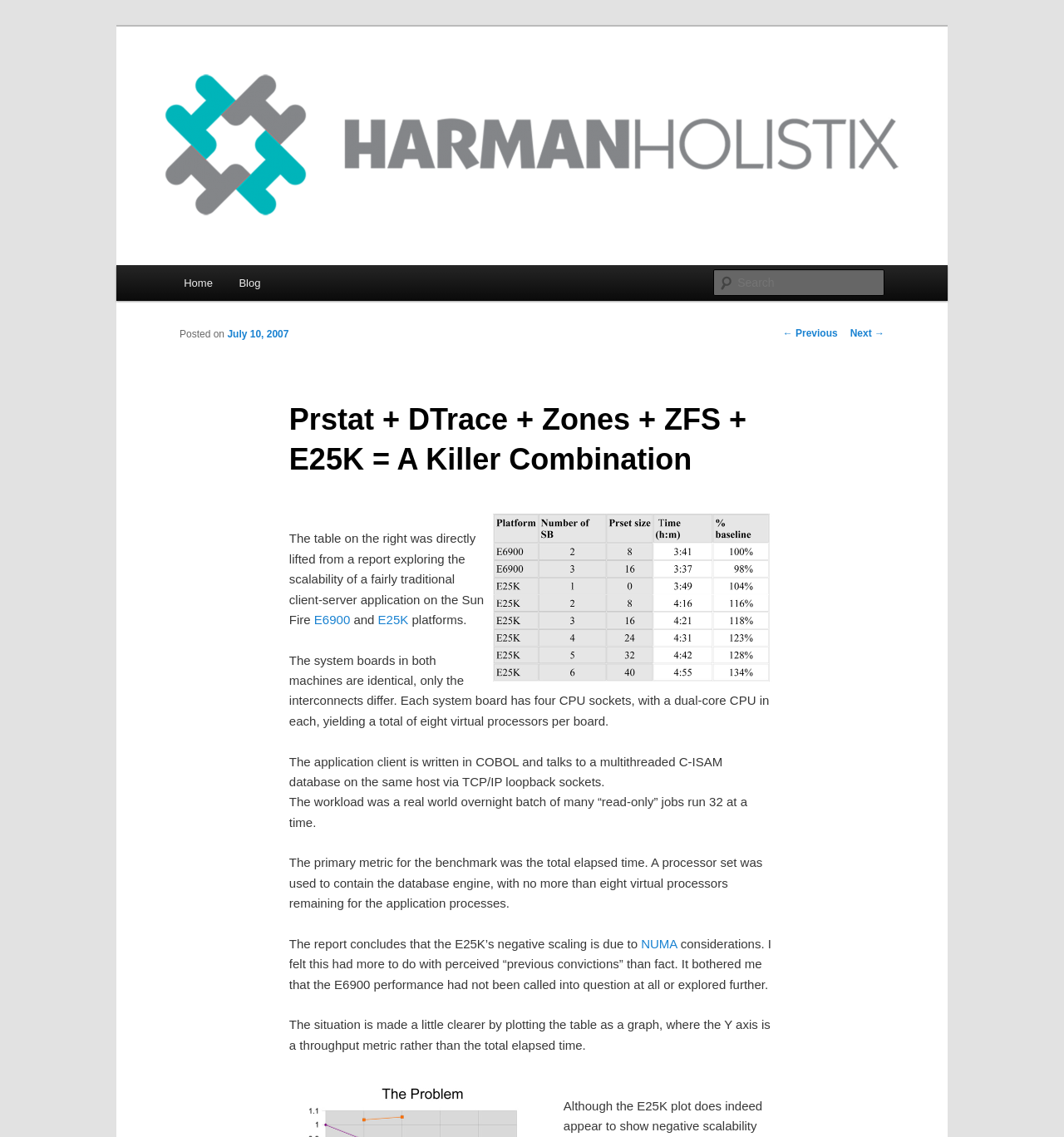What is the programming language used for the application client?
Refer to the screenshot and respond with a concise word or phrase.

COBOL